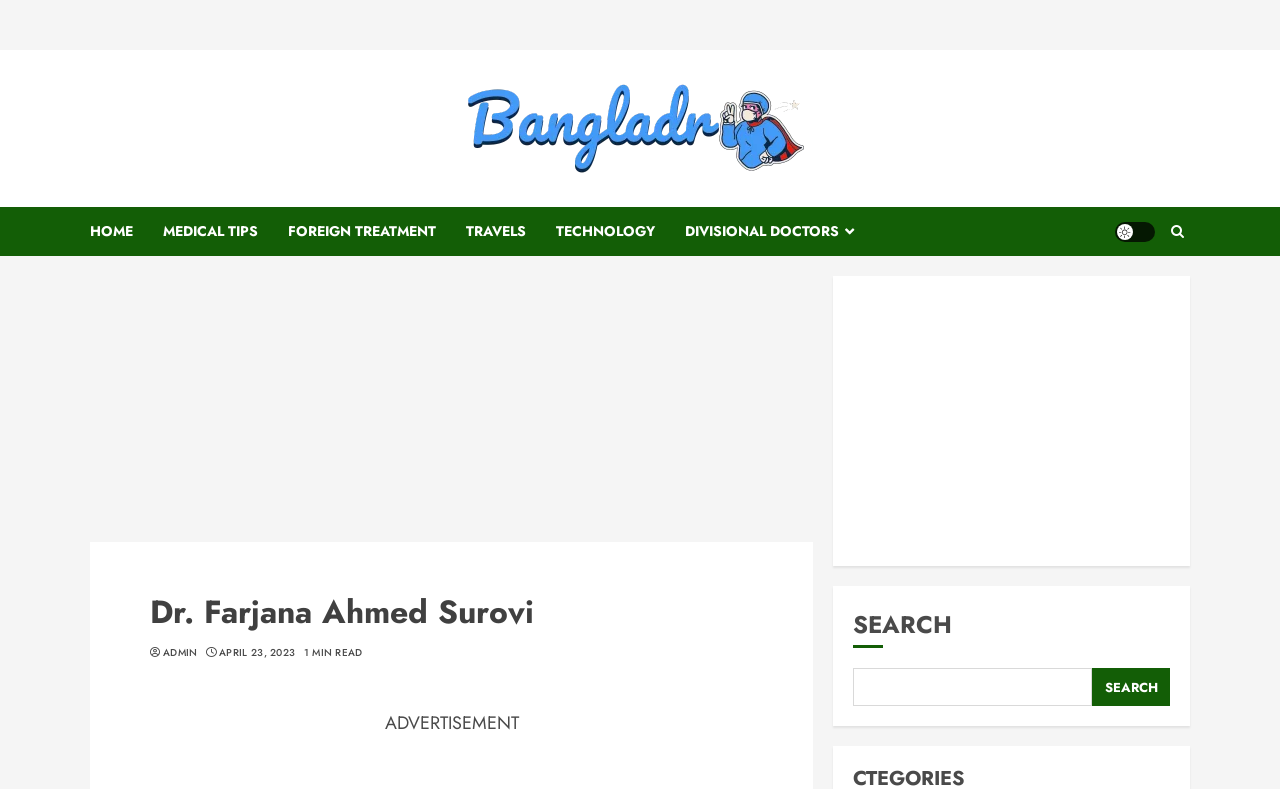Please specify the bounding box coordinates in the format (top-left x, top-left y, bottom-right x, bottom-right y), with all values as floating point numbers between 0 and 1. Identify the bounding box of the UI element described by: parent_node: SEARCH name="s"

[0.667, 0.847, 0.853, 0.895]